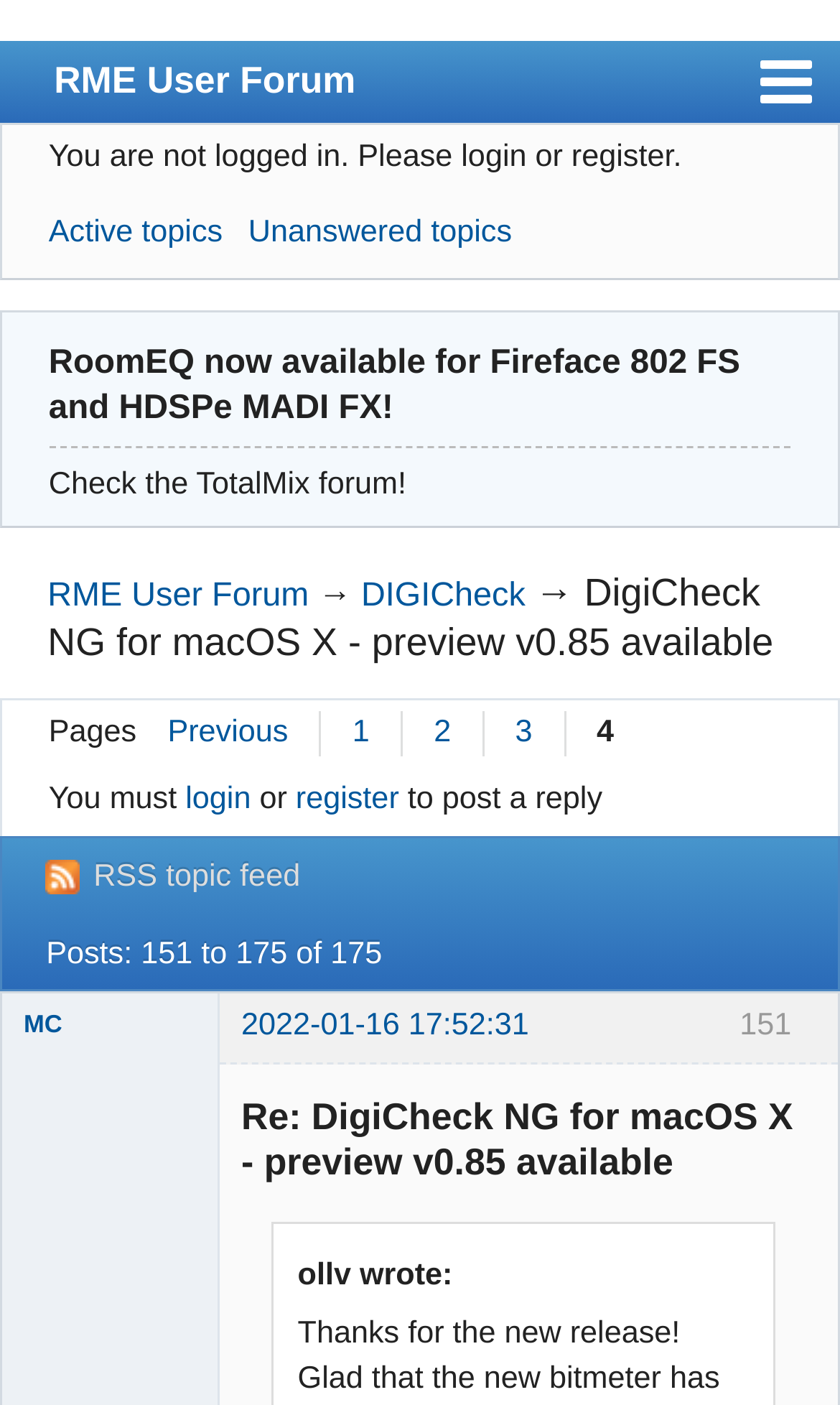Refer to the element description 3 and identify the corresponding bounding box in the screenshot. Format the coordinates as (top-left x, top-left y, bottom-right x, bottom-right y) with values in the range of 0 to 1.

[0.574, 0.505, 0.671, 0.539]